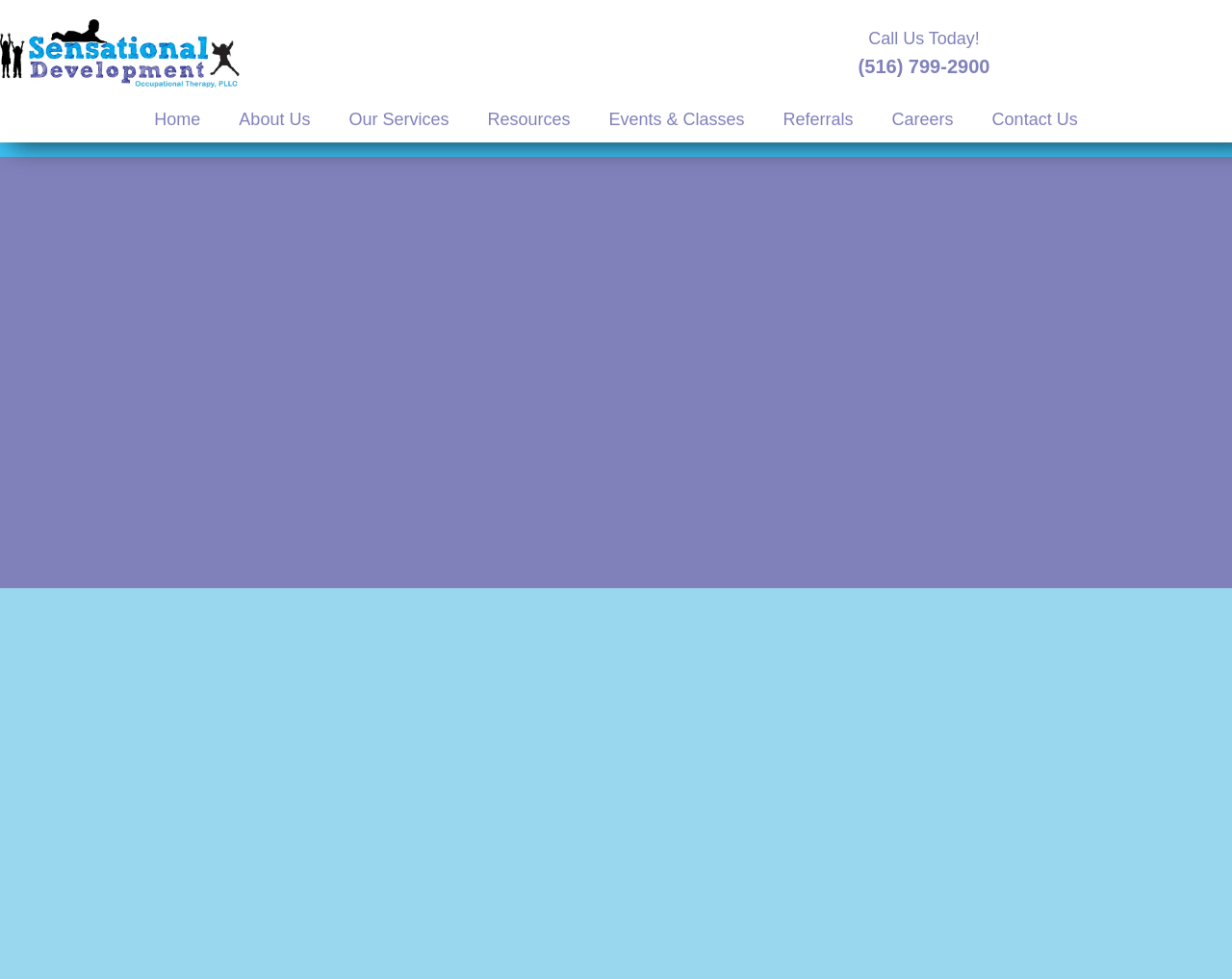What is the call-to-action for job seekers?
Using the image provided, answer with just one word or phrase.

NOW HIRING! CLICK HERE!